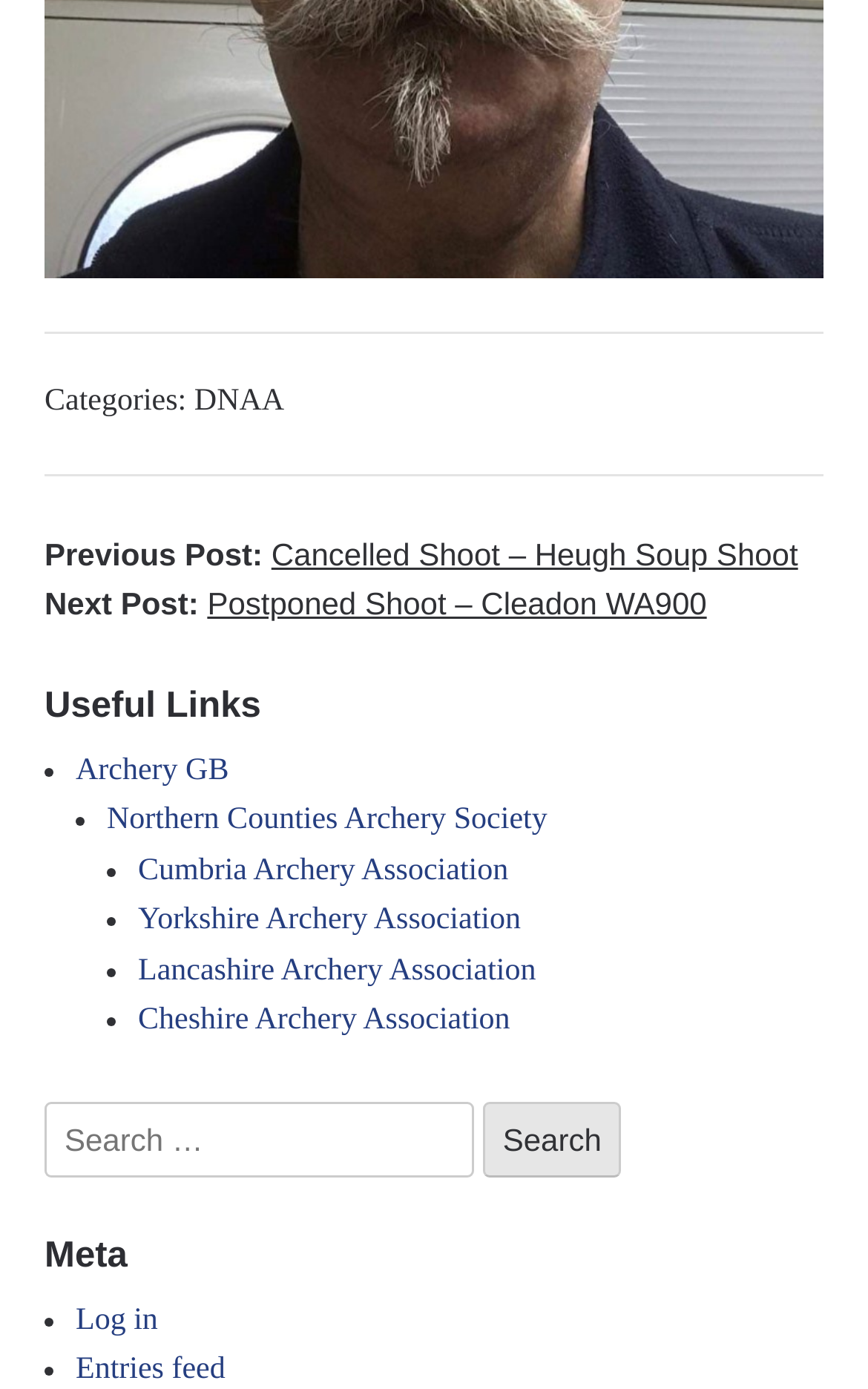Using the provided element description: "Batman", determine the bounding box coordinates of the corresponding UI element in the screenshot.

None